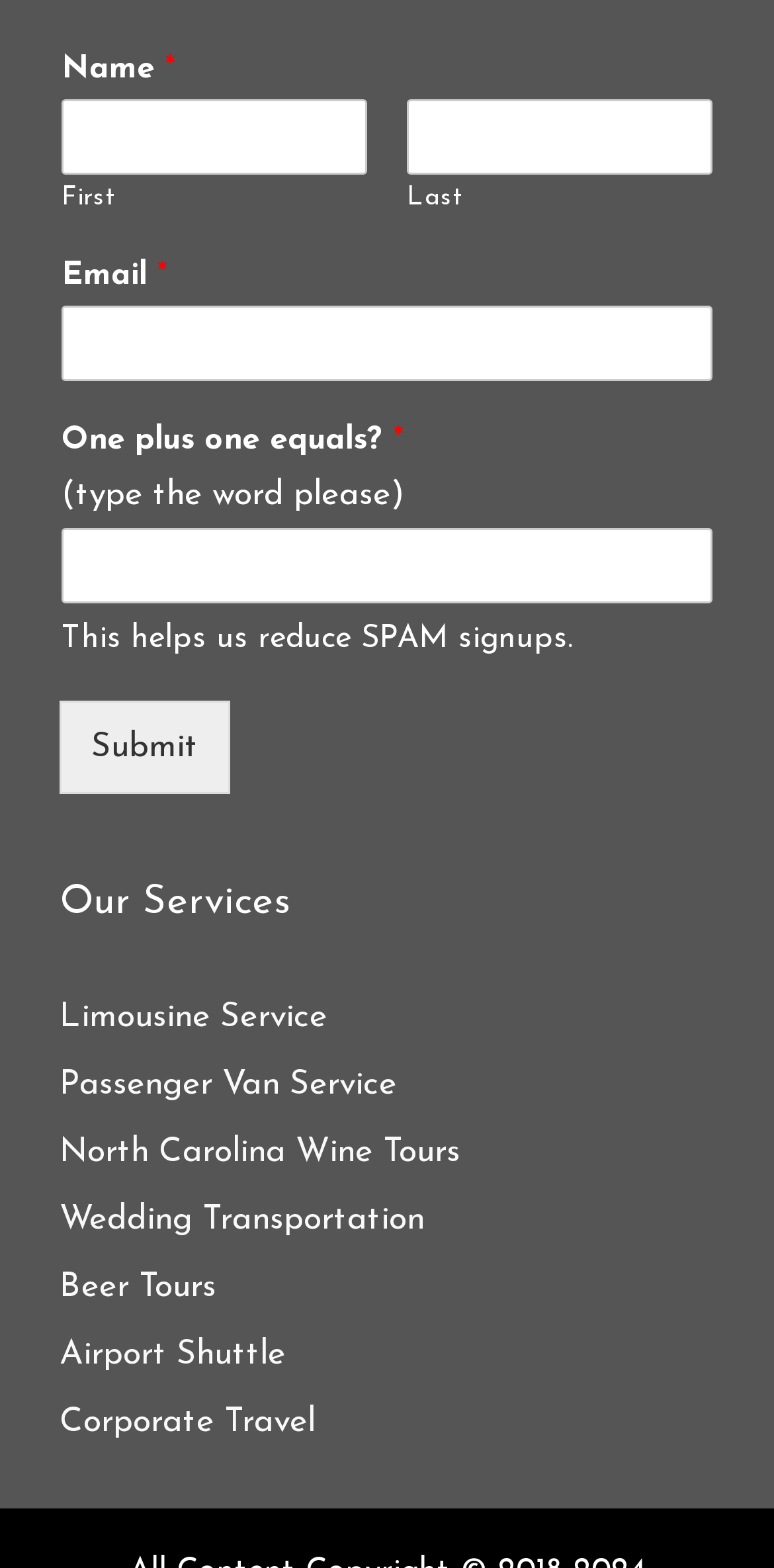Please find the bounding box coordinates of the element's region to be clicked to carry out this instruction: "Answer the math question".

[0.079, 0.337, 0.921, 0.385]